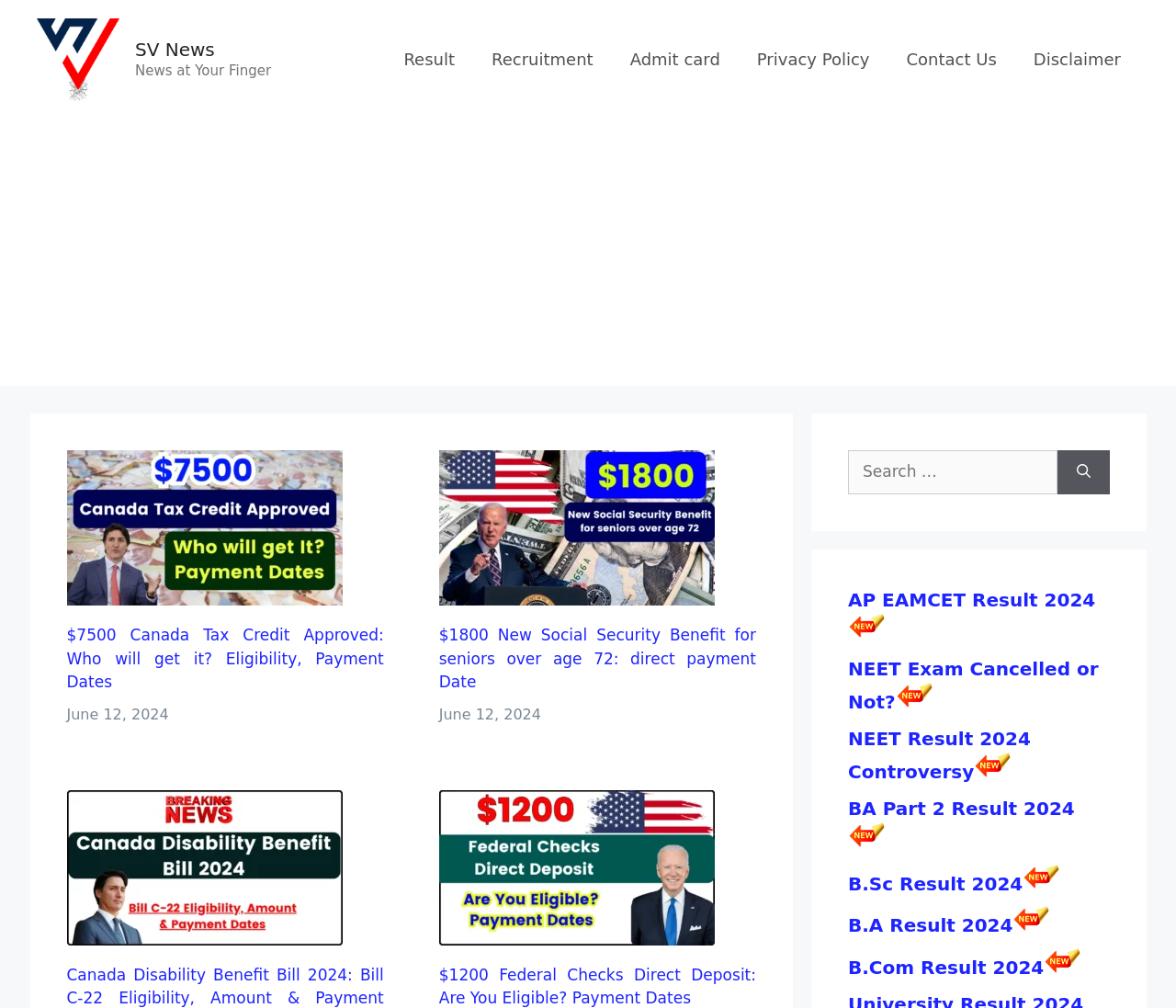Determine the coordinates of the bounding box that should be clicked to complete the instruction: "Search for news". The coordinates should be represented by four float numbers between 0 and 1: [left, top, right, bottom].

[0.721, 0.447, 0.899, 0.49]